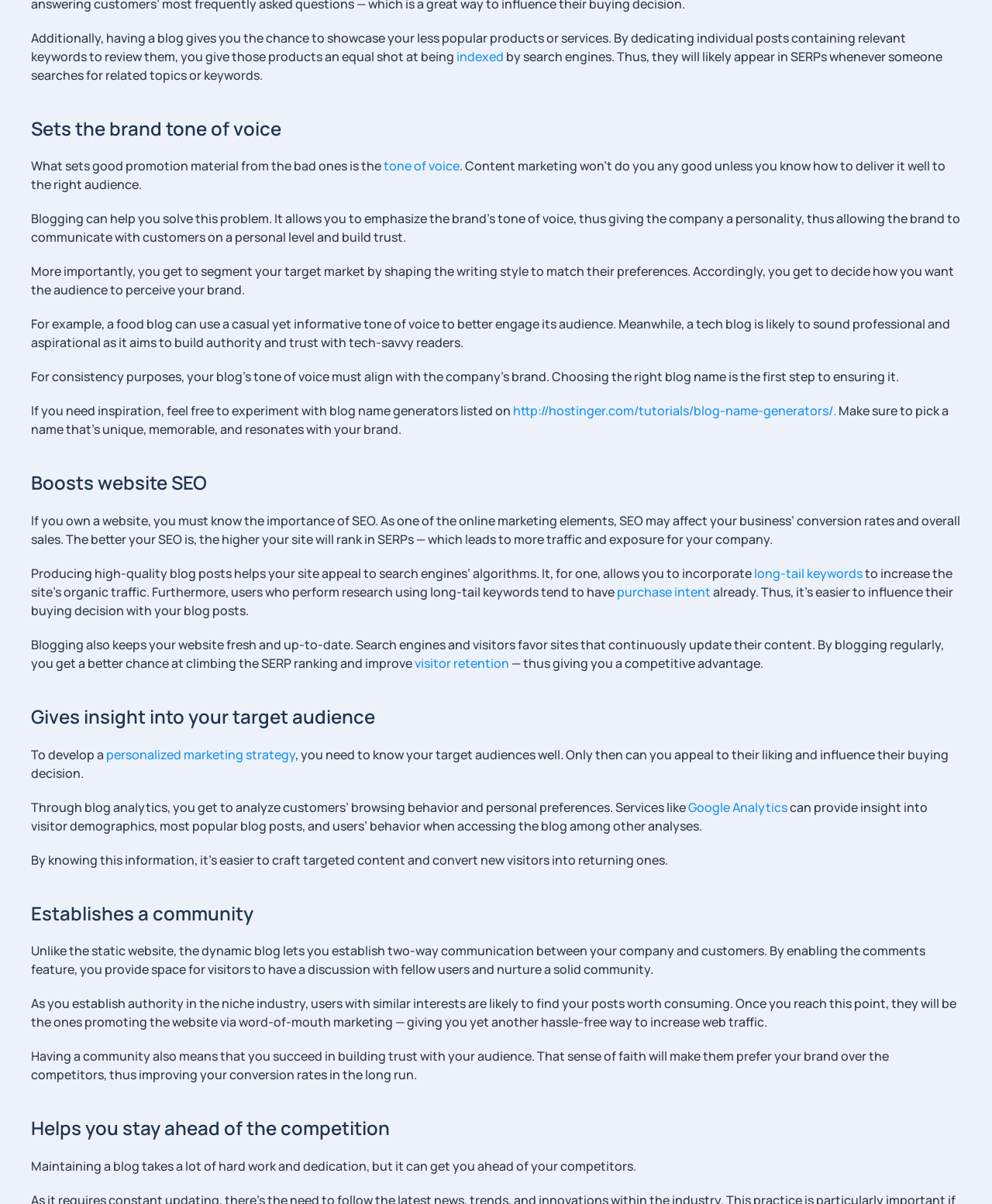Can you identify the bounding box coordinates of the clickable region needed to carry out this instruction: 'follow the link to indexed'? The coordinates should be four float numbers within the range of 0 to 1, stated as [left, top, right, bottom].

[0.46, 0.04, 0.508, 0.054]